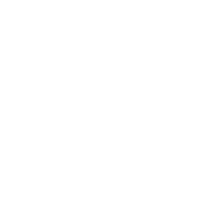Elaborate on the details you observe in the image.

This image showcases a stylish and intricately designed wooden sugar stick, specifically representing 'نبات چوبی شکر قهوه ای نیشکر'. The sugar stick, derived from natural cane sugar, highlights a traditional method of sweetening beverages. Its natural color reflects its organic origins, appealing to those who appreciate a more rustic and authentic sweetening option. The product is prominently featured for sale, along with its pricing information, emphasizing its availability for health-conscious consumers seeking organic products.